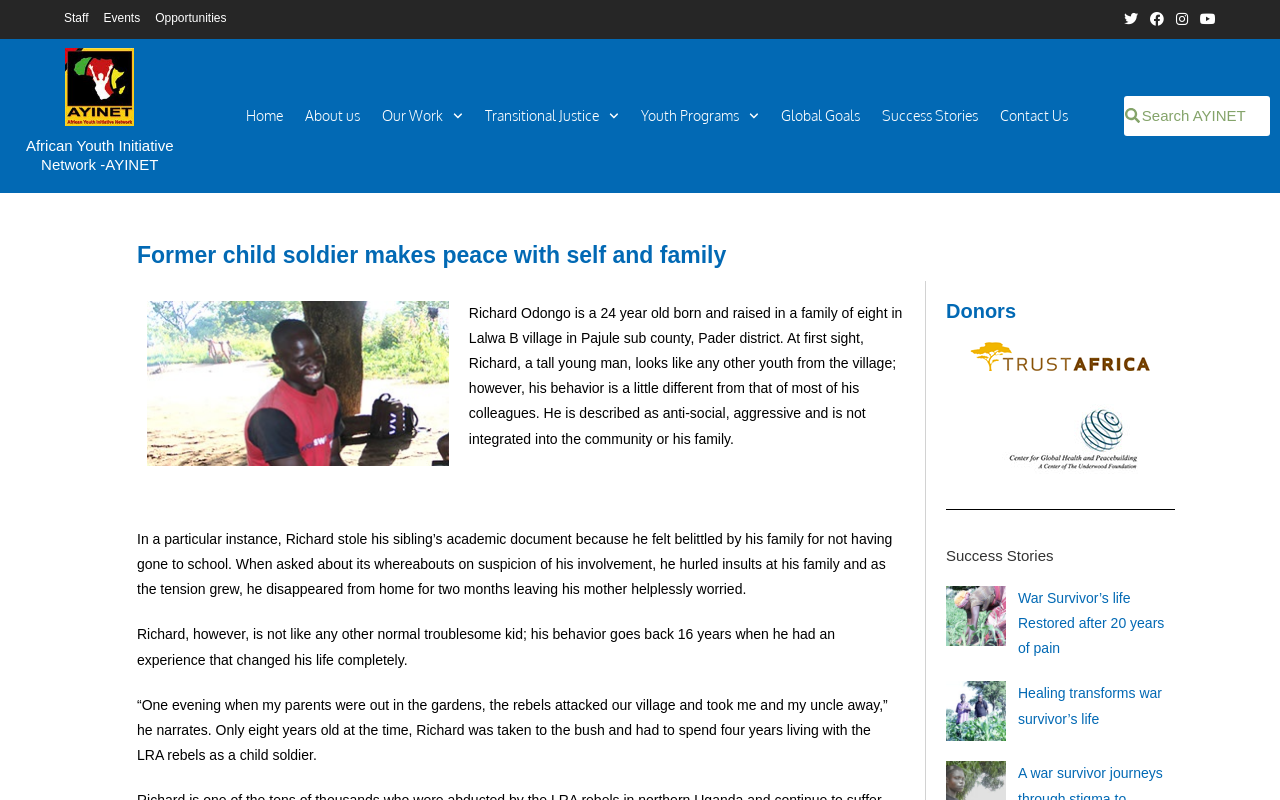Extract the bounding box coordinates for the UI element described as: "Healing transforms war survivor’s life".

[0.795, 0.857, 0.908, 0.908]